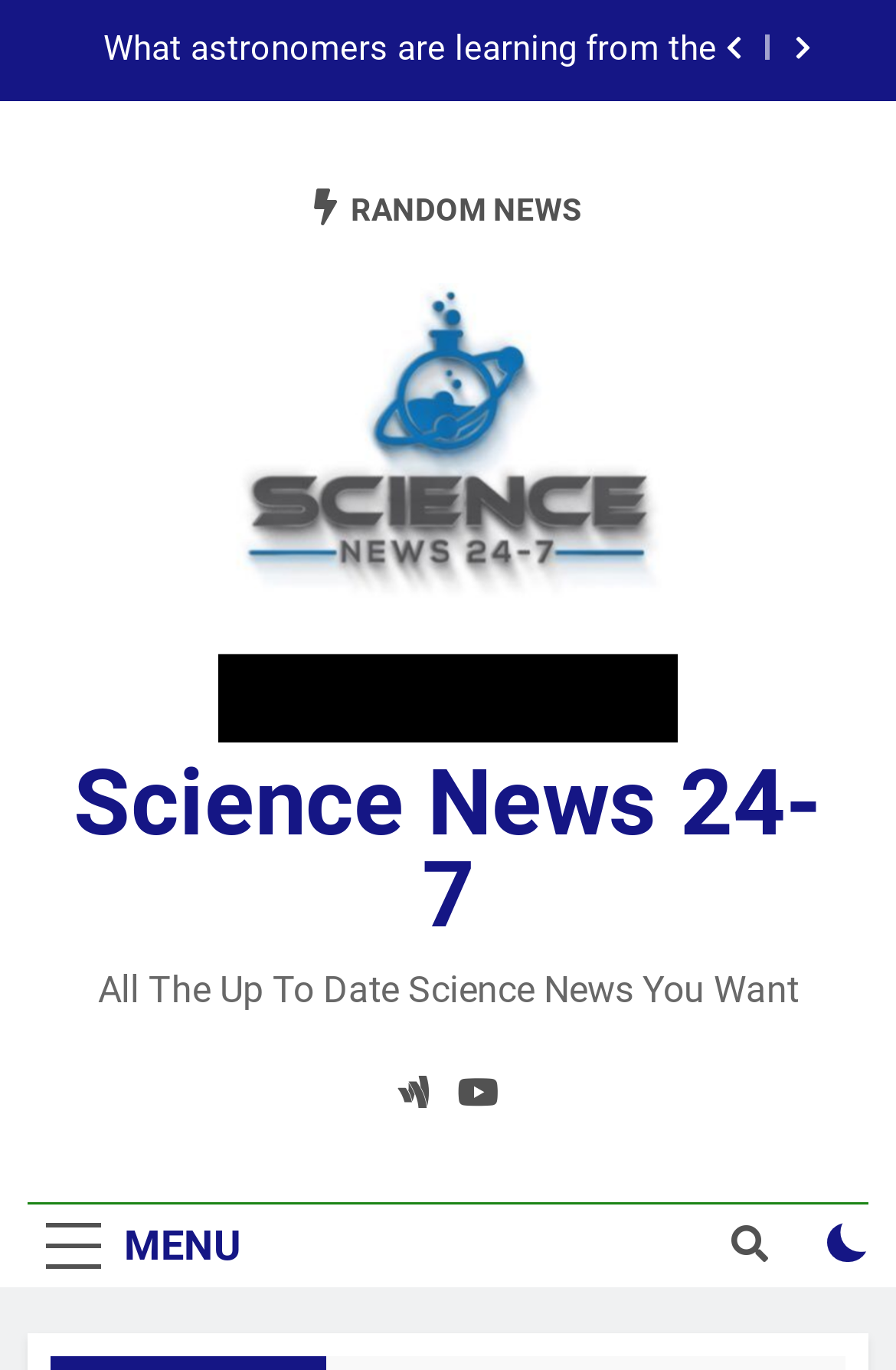Please identify the bounding box coordinates of the element's region that should be clicked to execute the following instruction: "Go to Warren Buffett’s Artificial Intelligence (AI) Stock article". The bounding box coordinates must be four float numbers between 0 and 1, i.e., [left, top, right, bottom].

[0.072, 0.023, 0.8, 0.05]